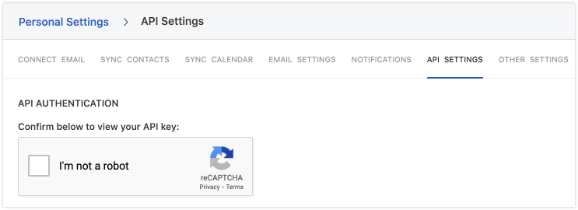Convey all the details present in the image.

In the image, you see the "API Settings" page within the "Personal Settings" section of a user interface. The page features a navigation bar highlighting various options including "Connect Email," "Sync Contacts," "Sync Calendar," and others, with "API Settings" visibly selected. 

The main section of the page is focused on "API Authentication," where users are prompted to confirm their identity to view their API key. This section includes a checkbox with the label "I'm not a robot," indicating that a CAPTCHA verification is required for security purposes. Below this, there is a visual of the CAPTCHA symbol, emphasizing the additional security measures in place. 

This setup suggests that users need to complete this step before accessing sensitive information, such as their API key, necessary for integrations or other functions within the system. The overall layout is clean and orderly, facilitating user navigation and enhancing the clarity of the API settings process.